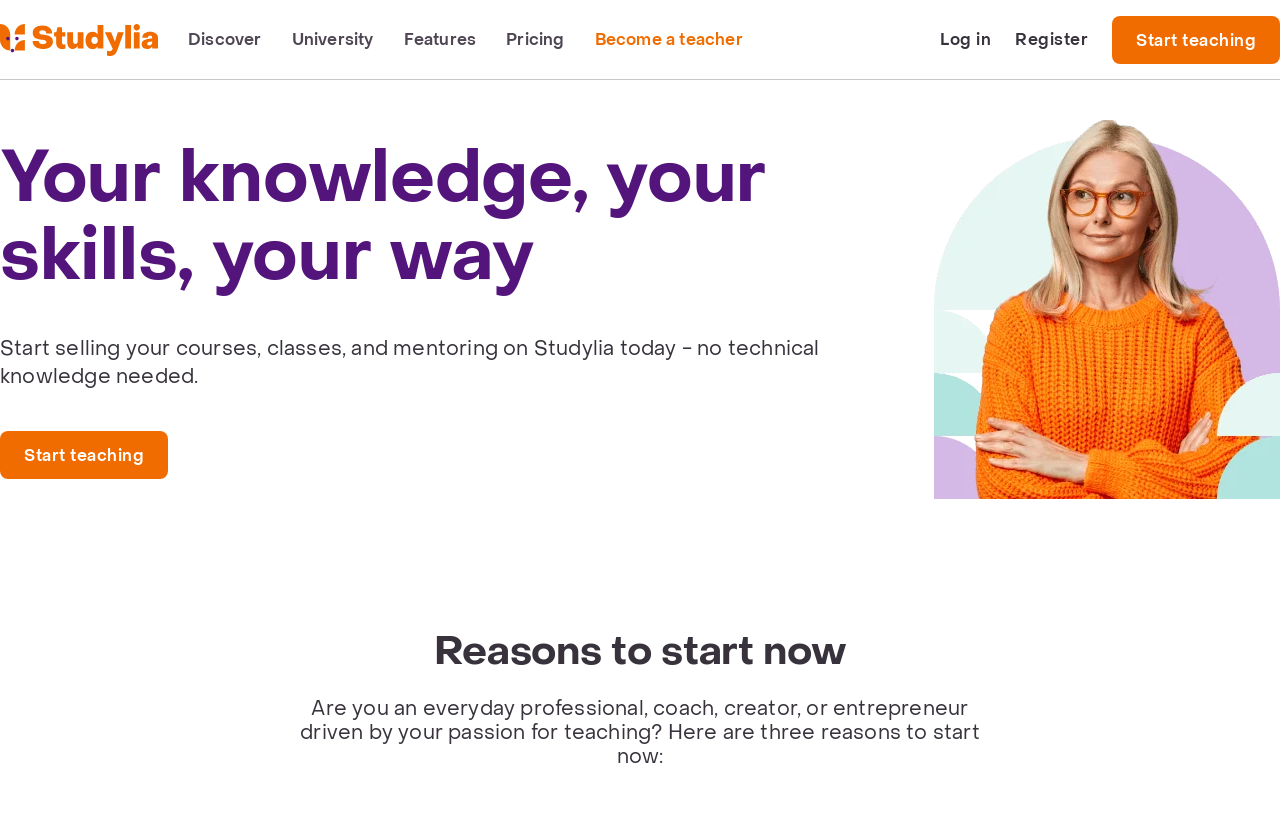Give a one-word or short phrase answer to the question: 
What is the call-to-action in the middle section?

Start teaching